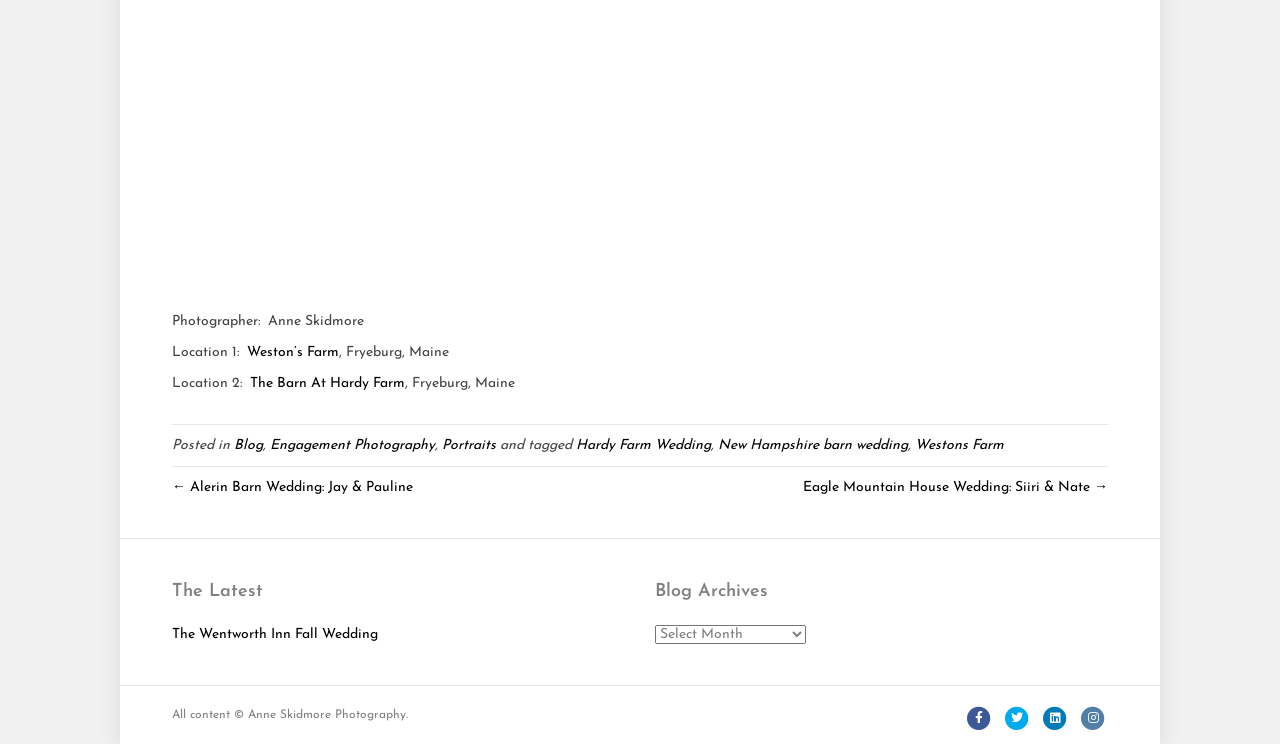Determine the bounding box coordinates of the clickable region to follow the instruction: "View Weston's Farm location".

[0.193, 0.464, 0.265, 0.484]